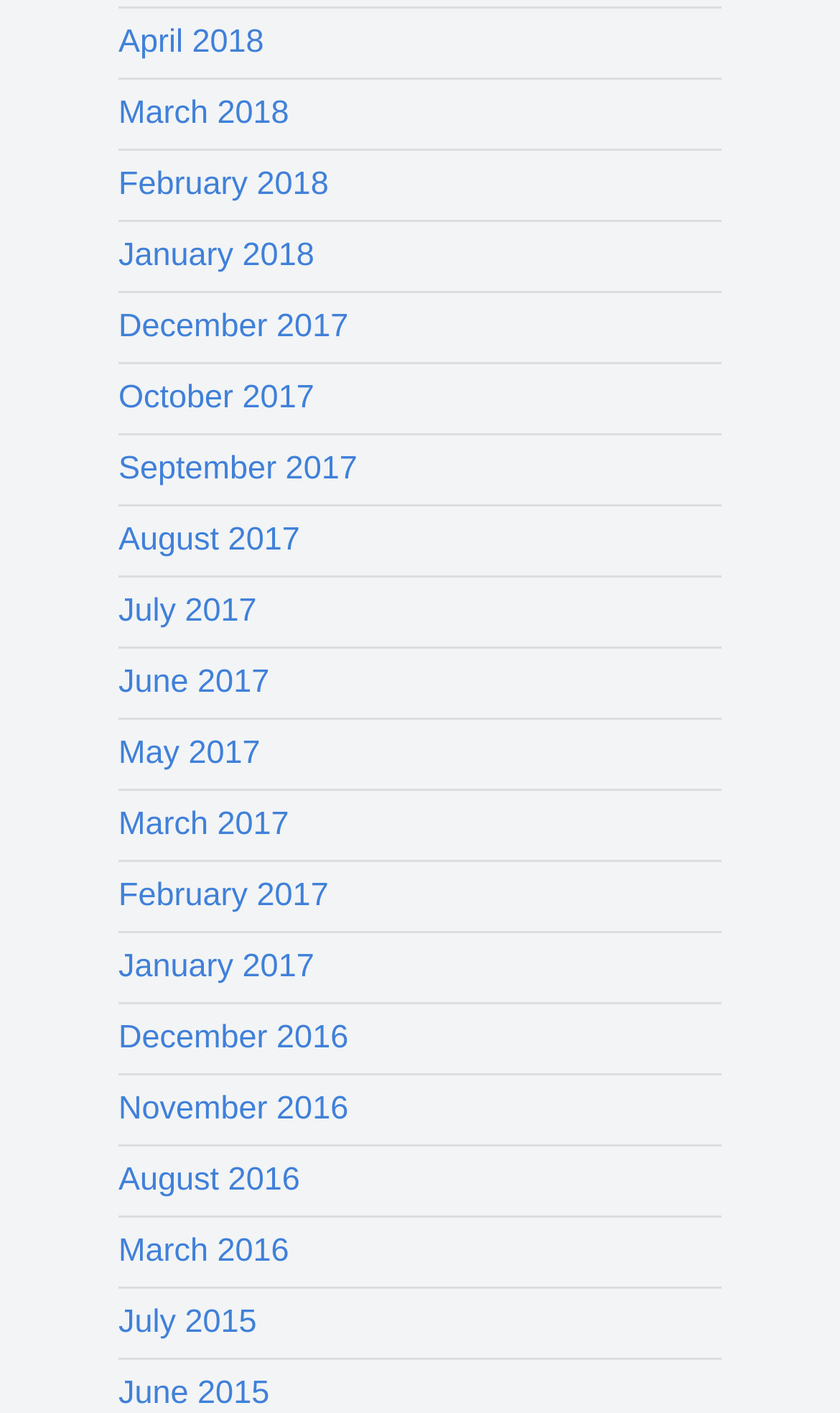Pinpoint the bounding box coordinates of the area that should be clicked to complete the following instruction: "view archives for April 2018". The coordinates must be given as four float numbers between 0 and 1, i.e., [left, top, right, bottom].

[0.141, 0.016, 0.314, 0.042]